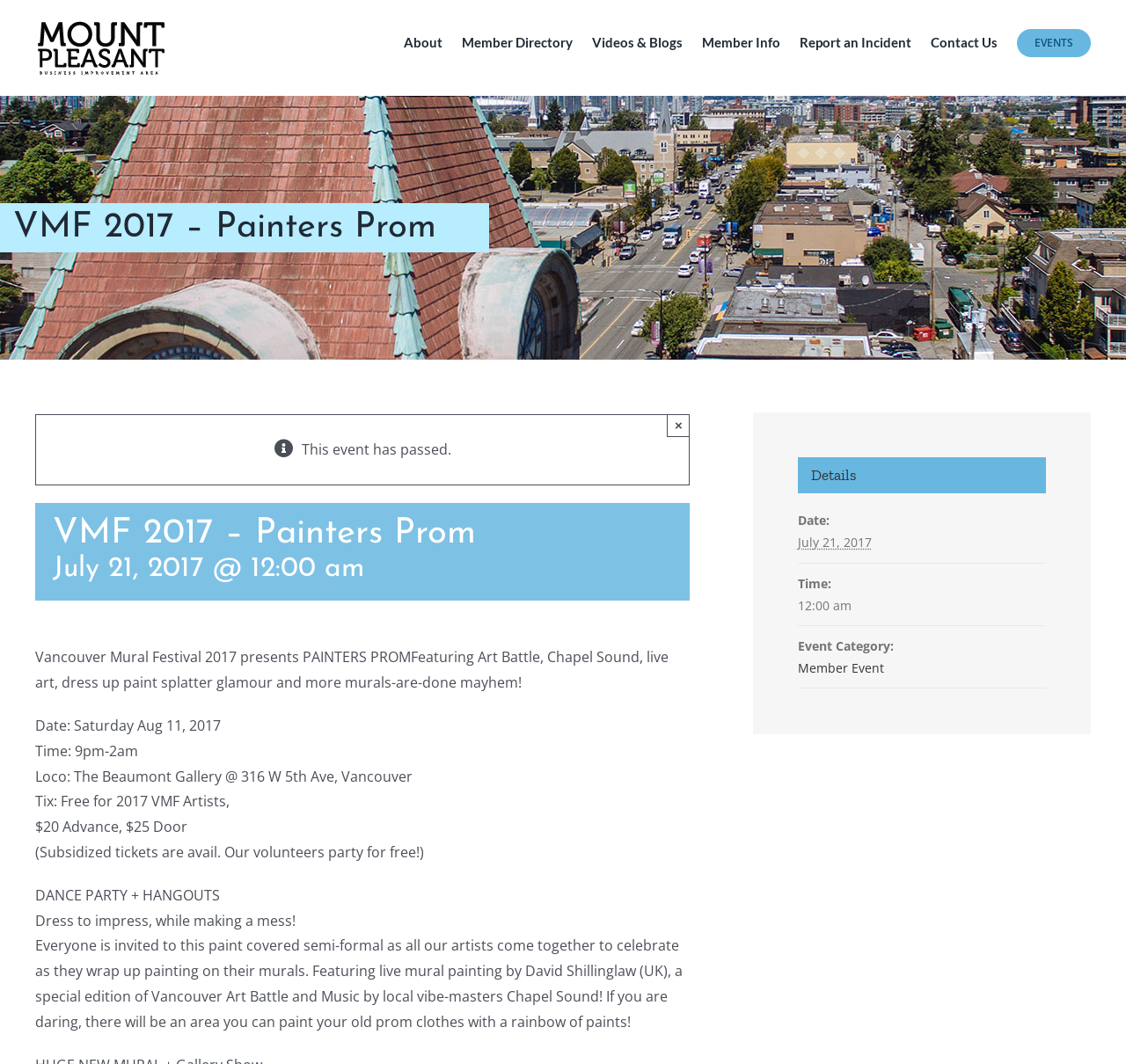Generate a comprehensive description of the webpage content.

The webpage is about the Vancouver Mural Festival 2017, specifically the "Painters Prom" event. At the top left corner, there is a Mount Pleasant logo. Below it, there is a main menu navigation bar with links to "About", "Member Directory", "Videos & Blogs", "Member Info", "Report an Incident", "Contact Us", and "EVENTS".

The page title bar is located below the navigation bar, featuring a heading that reads "VMF 2017 – Painters Prom". There is an alert box with a message "This event has passed" and a "Close" button.

Below the alert box, there are several headings and paragraphs describing the event. The first heading reads "VMF 2017 – Painters Prom", followed by a paragraph describing the event as "Vancouver Mural Festival 2017 presents PAINTERS PROM featuring Art Battle, Chapel Sound, live art, dress up paint splatter glamour and more murals-are-done mayhem!". There are also details about the event, including the date, time, location, and ticket prices.

On the right side of the page, there is a complementary section with a heading "Details" and a description list that provides more information about the event, including the date, time, and event category.

The event description continues below, inviting everyone to a paint-covered semi-formal party to celebrate the completion of the murals, featuring live mural painting, a special edition of Vancouver Art Battle, and music by Chapel Sound. There is also an area where attendees can paint their old prom clothes with a variety of paints.